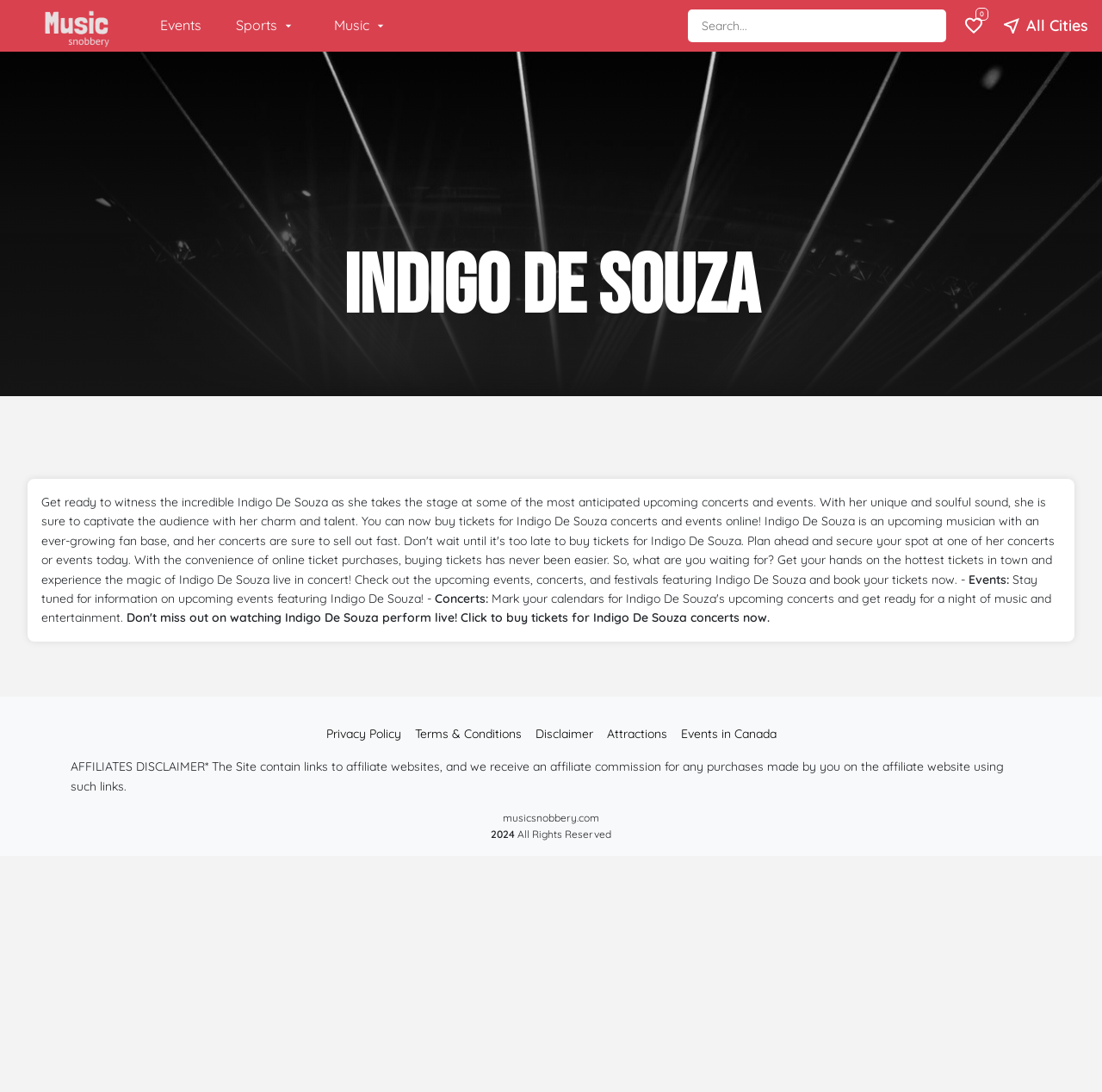What is the website's policy-related section?
Provide a one-word or short-phrase answer based on the image.

Privacy Policy, Terms & Conditions, Disclaimer